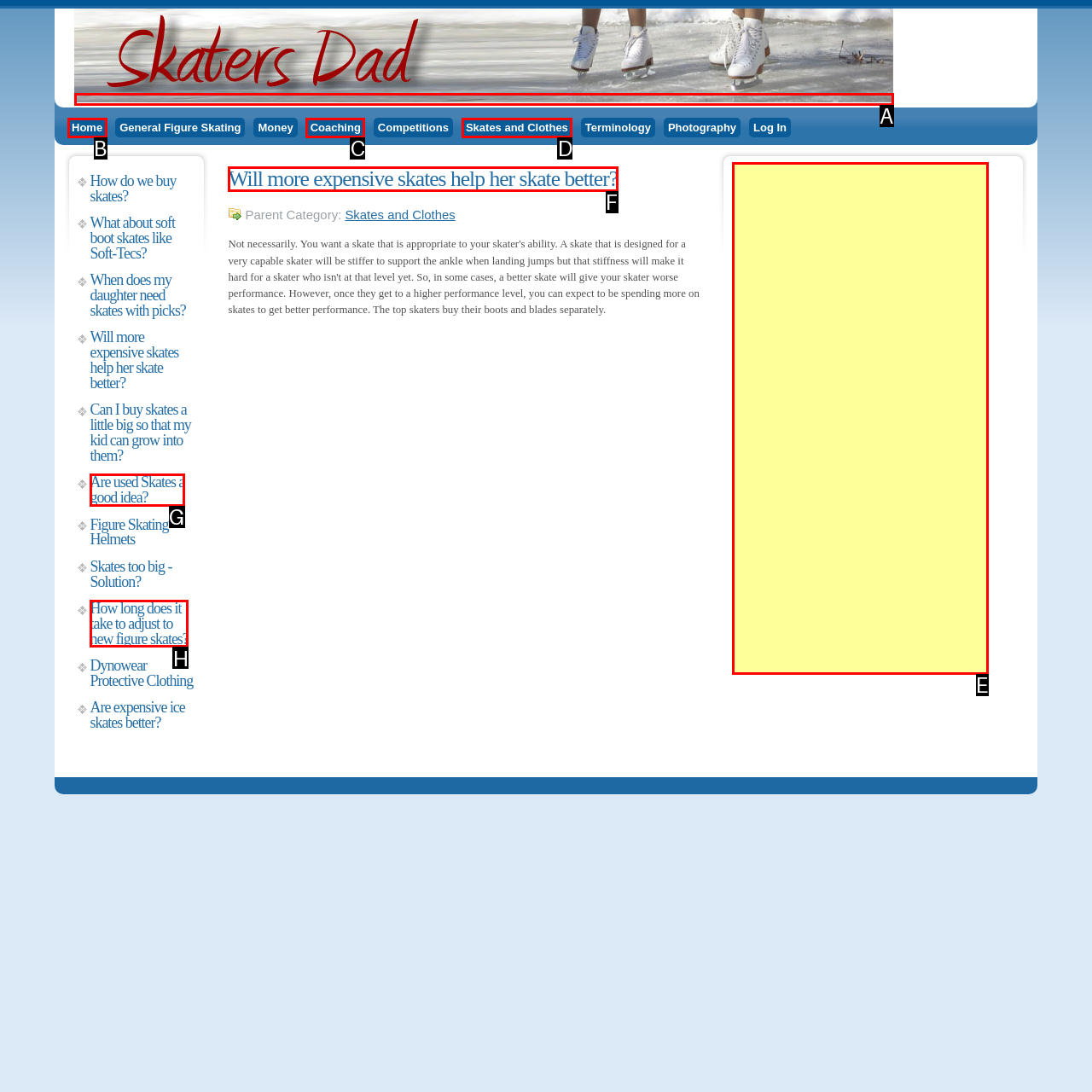Determine the letter of the UI element I should click on to complete the task: Go to the 'Skates and Clothes' category from the provided choices in the screenshot.

D